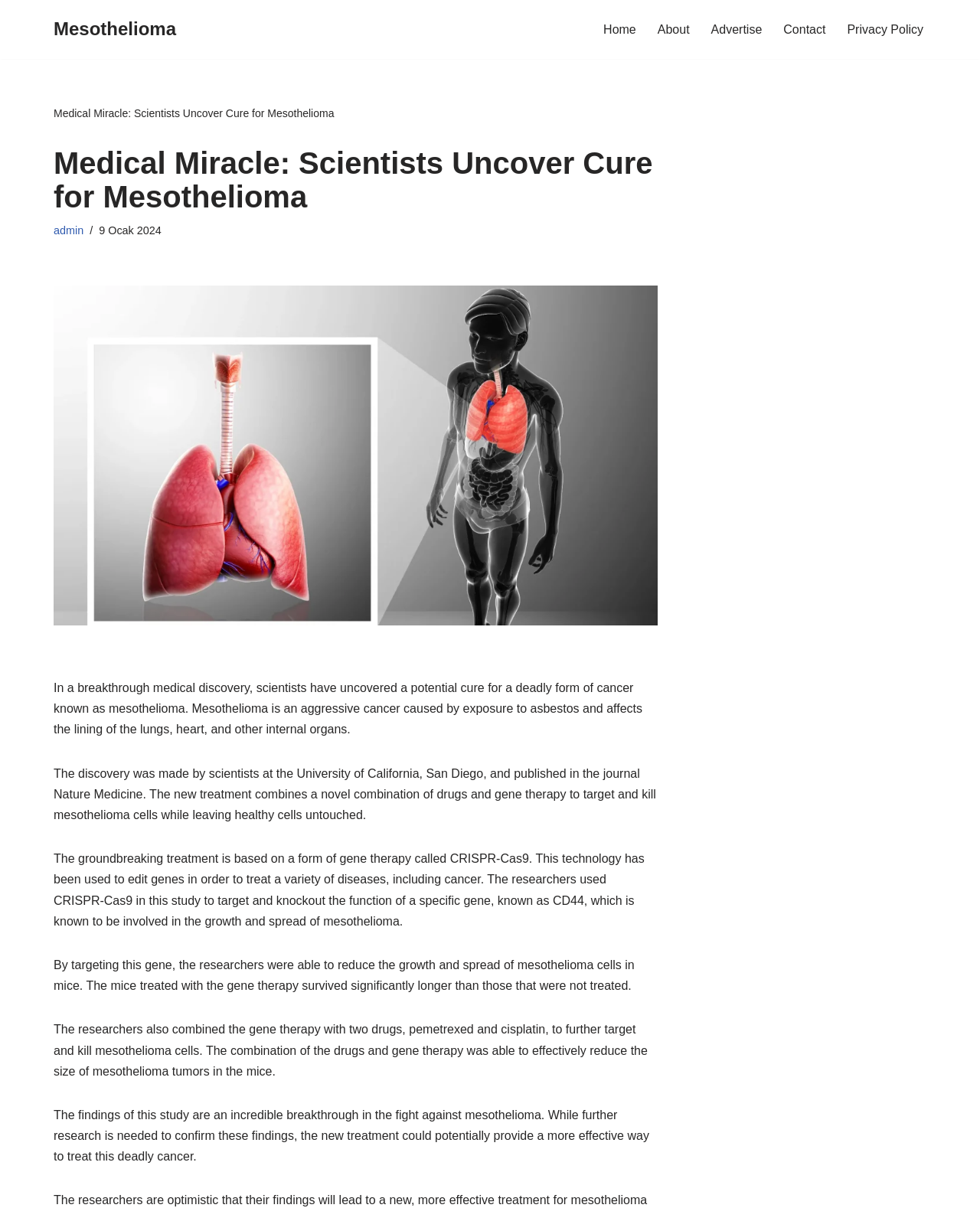Could you find the bounding box coordinates of the clickable area to complete this instruction: "Learn more about the 'About' section"?

[0.671, 0.016, 0.704, 0.033]